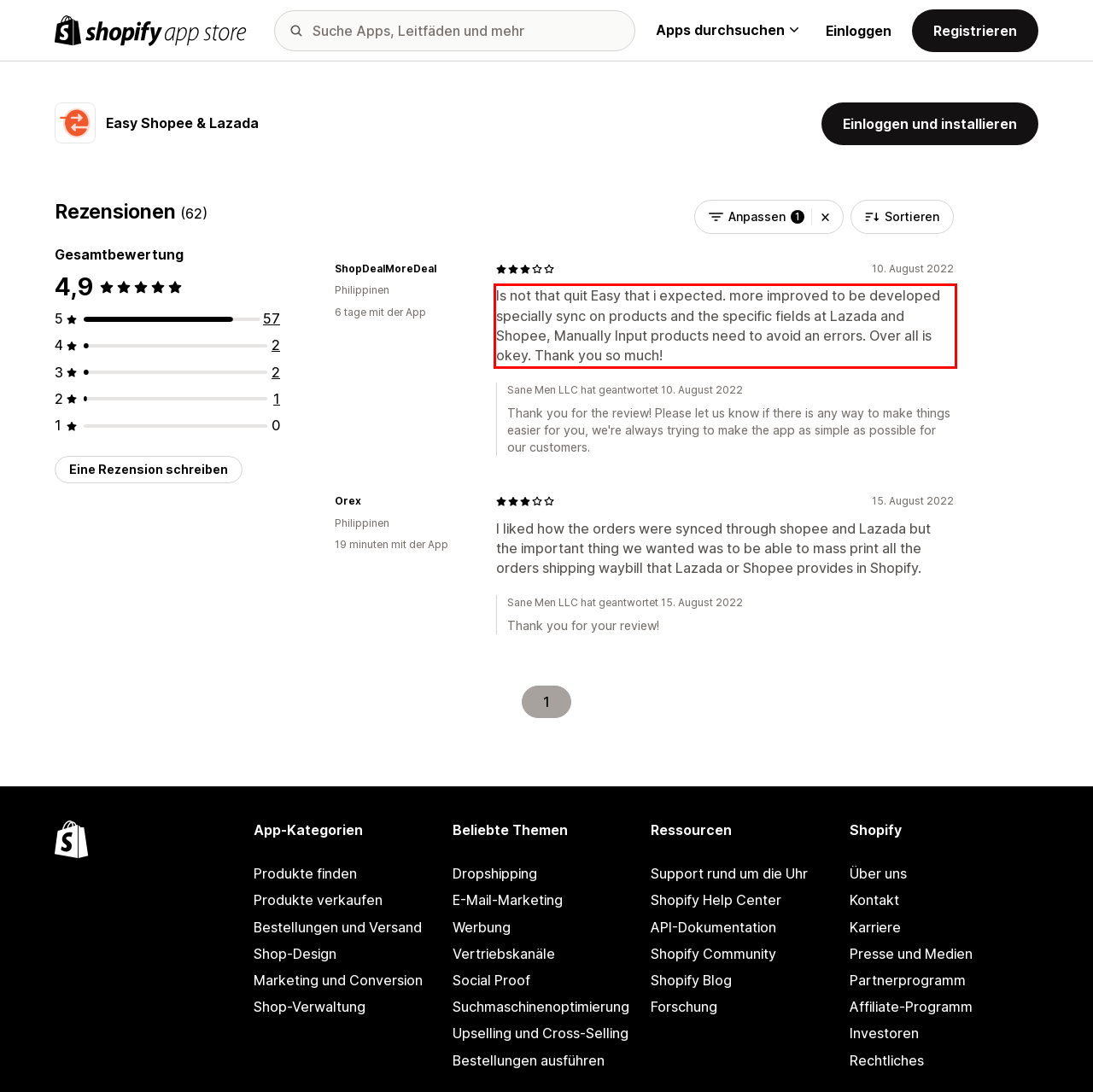Your task is to recognize and extract the text content from the UI element enclosed in the red bounding box on the webpage screenshot.

Is not that quit Easy that i expected. more improved to be developed specially sync on products and the specific fields at Lazada and Shopee, Manually Input products need to avoid an errors. Over all is okey. Thank you so much!